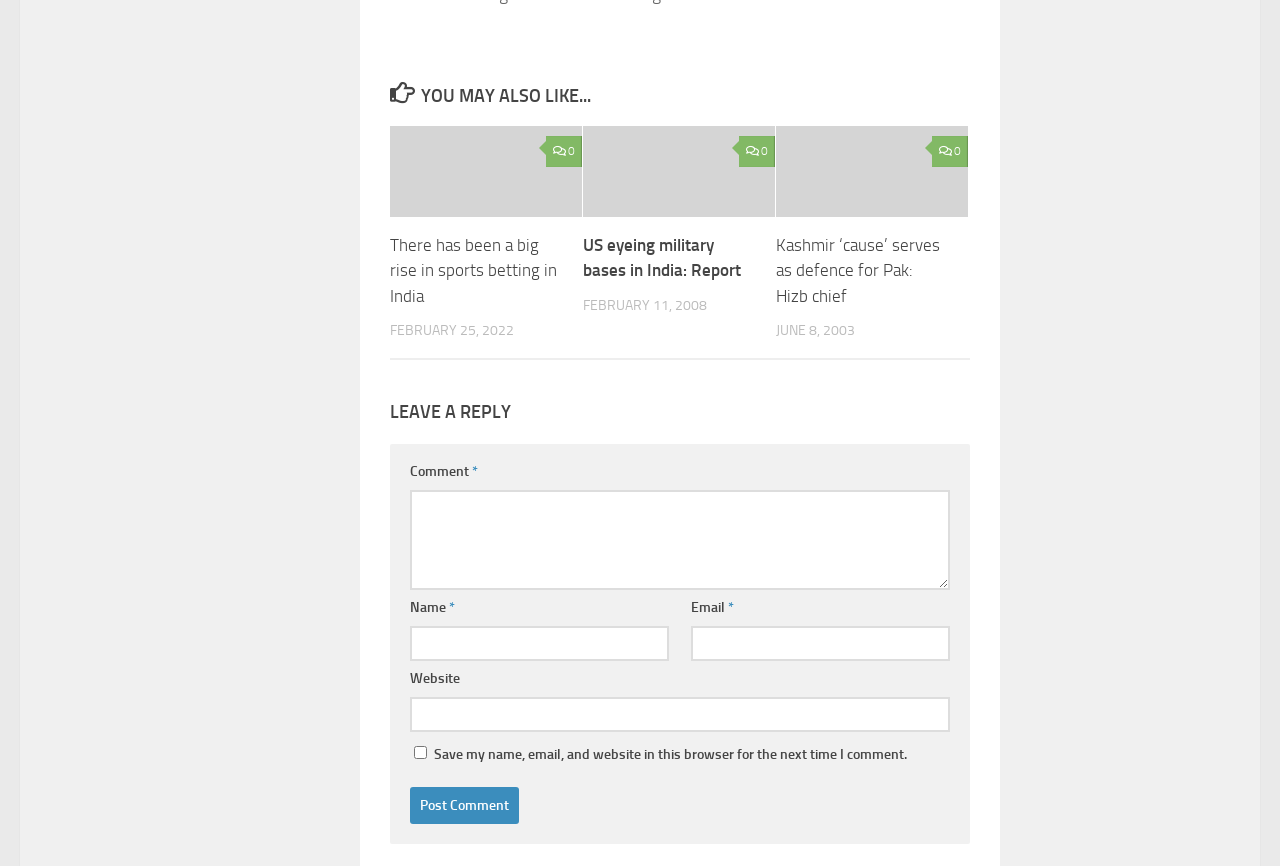Carefully examine the image and provide an in-depth answer to the question: What is the title of the first article?

I determined the title of the first article by looking at the heading element with the text 'There has been a big rise in sports betting in India' inside the first article element.